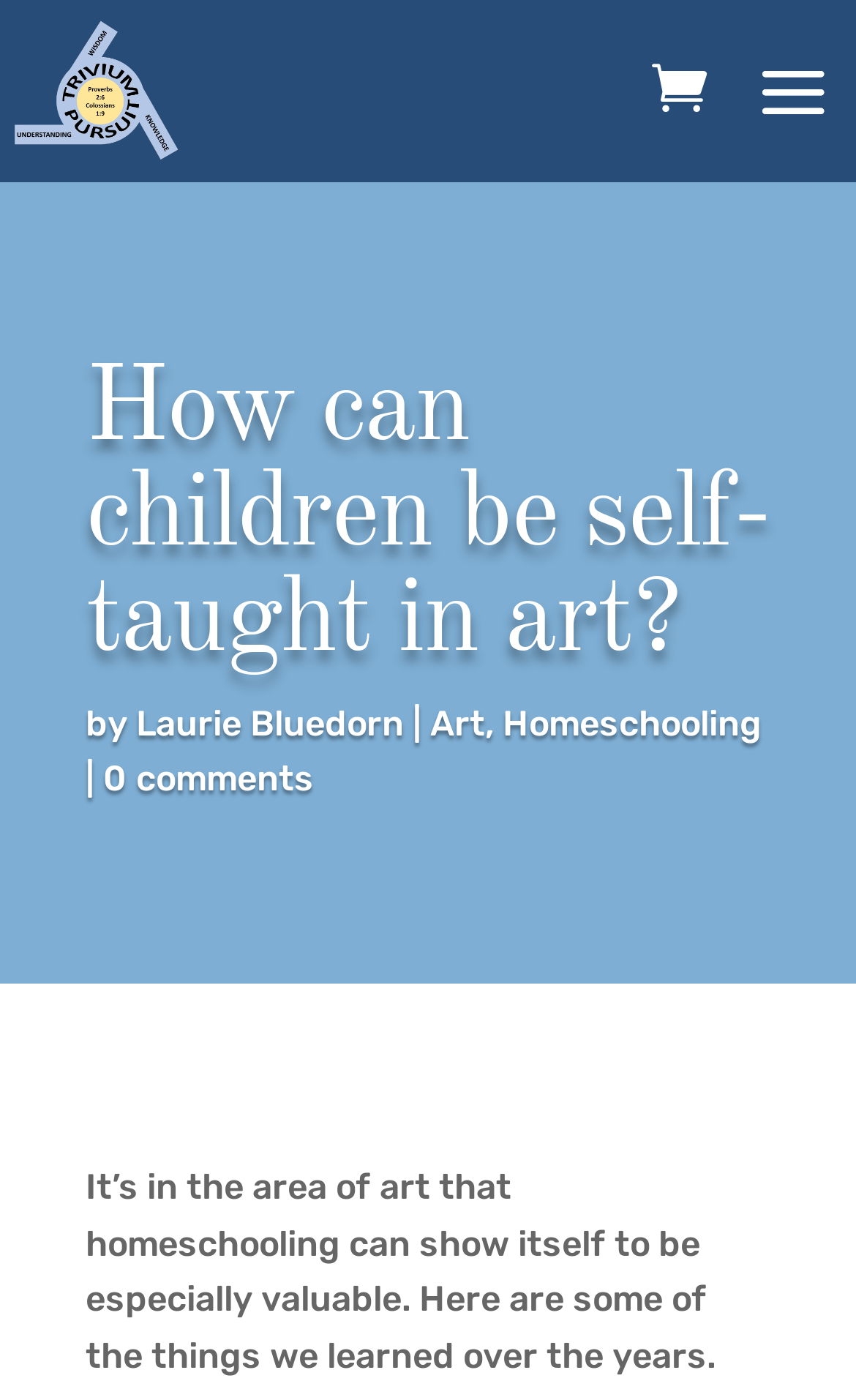Determine the bounding box coordinates (top-left x, top-left y, bottom-right x, bottom-right y) of the UI element described in the following text: Art

[0.503, 0.502, 0.567, 0.531]